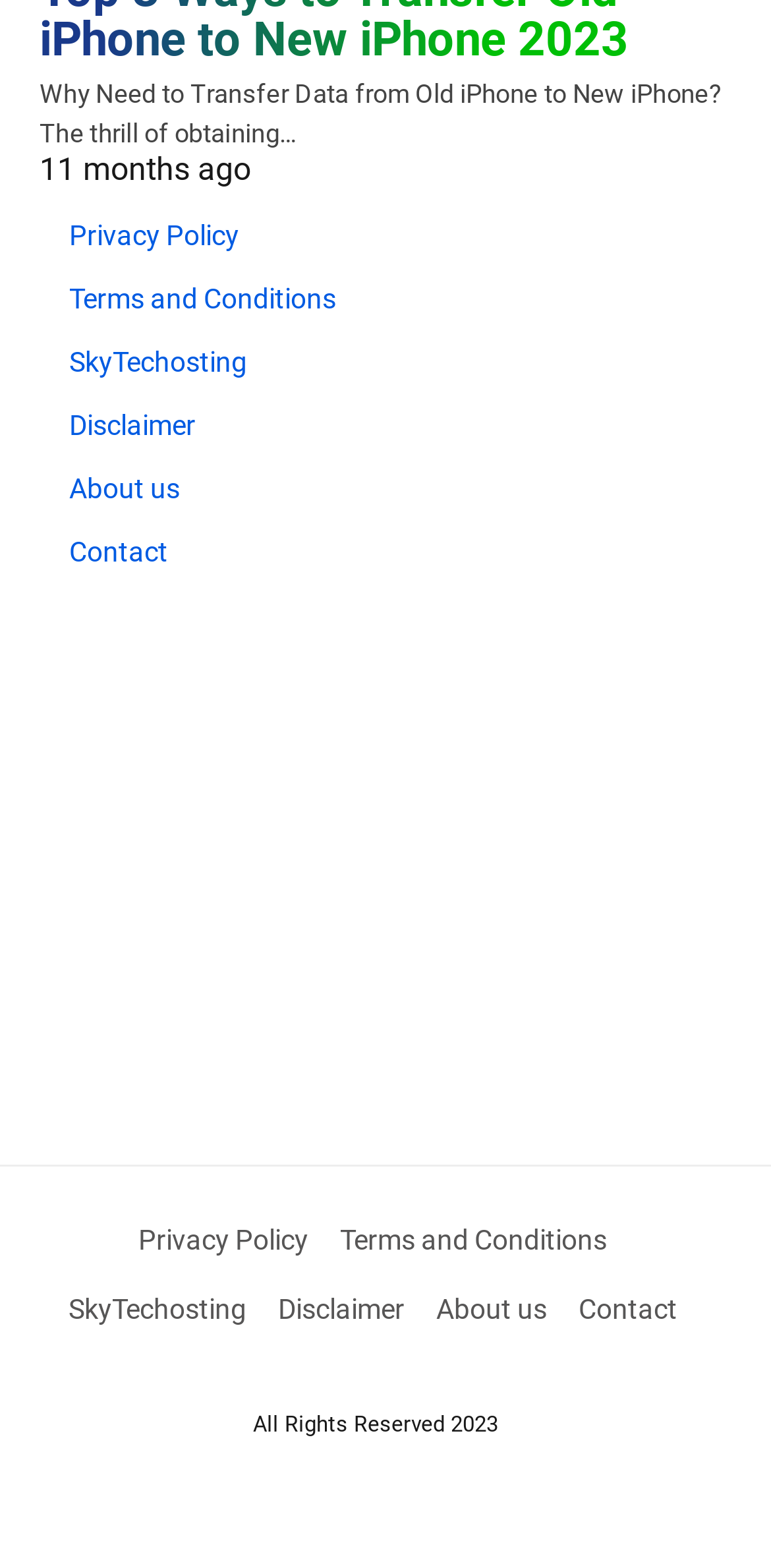How many links are there at the top of the webpage?
Examine the screenshot and reply with a single word or phrase.

5